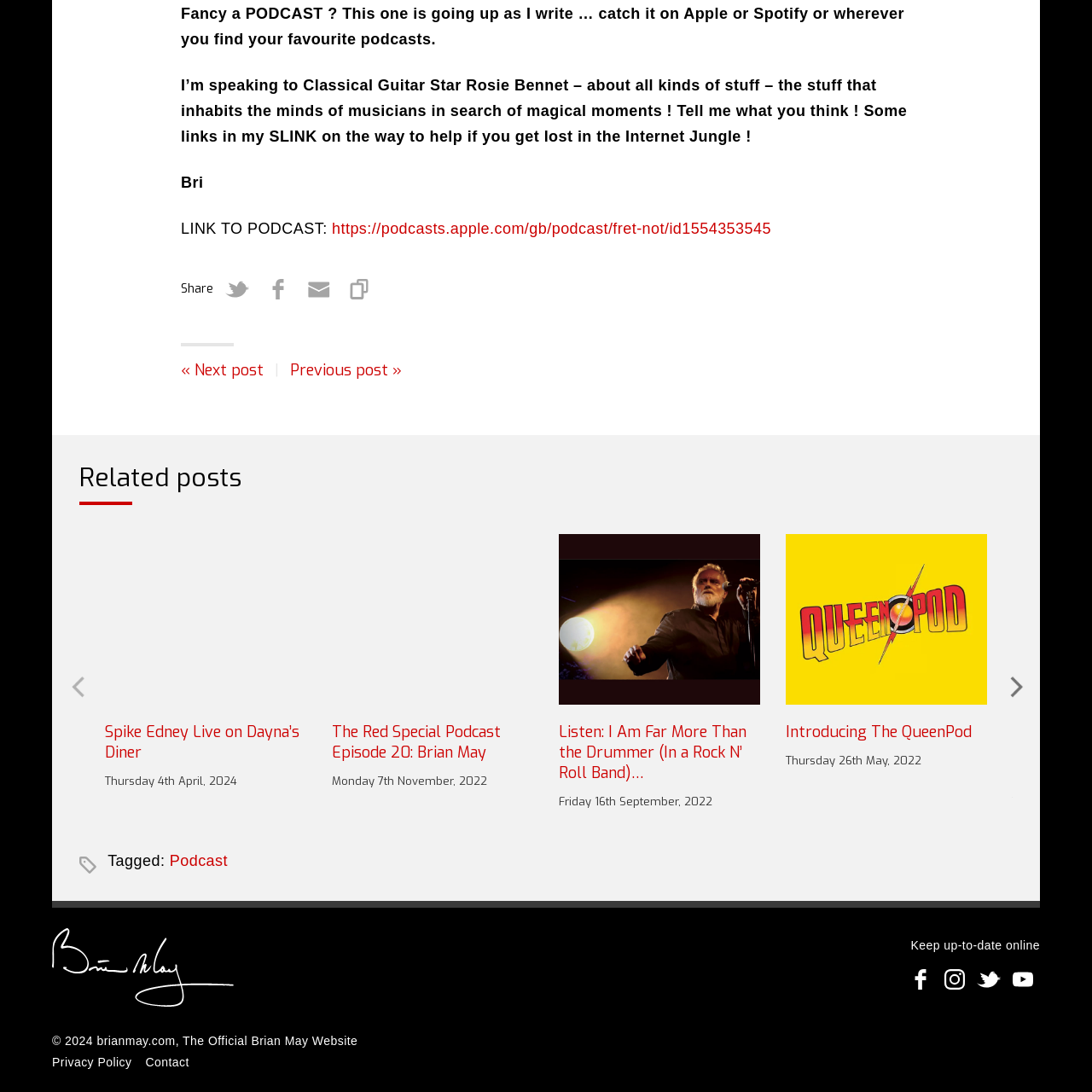Look at the image marked by the red box and respond with a single word or phrase: What is the layout of the icon?

User-friendly